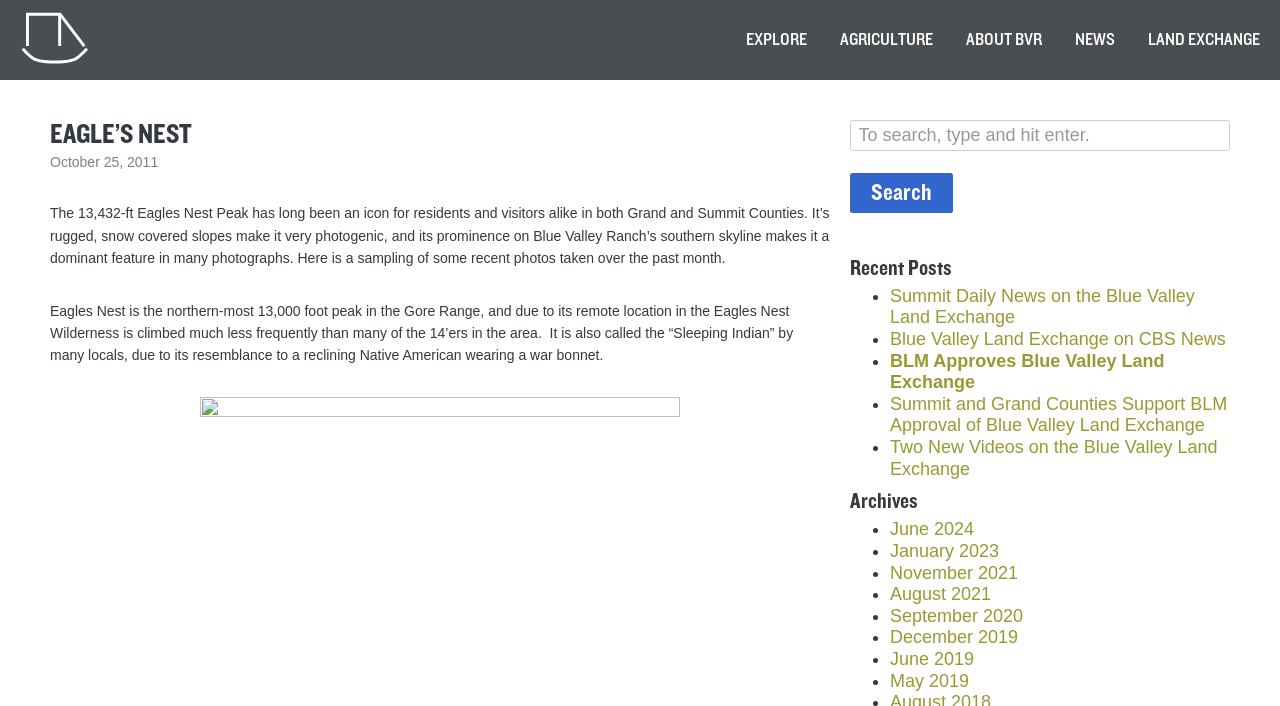Please identify the bounding box coordinates of the clickable region that I should interact with to perform the following instruction: "Read about Eagle's Nest". The coordinates should be expressed as four float numbers between 0 and 1, i.e., [left, top, right, bottom].

[0.039, 0.17, 0.648, 0.214]